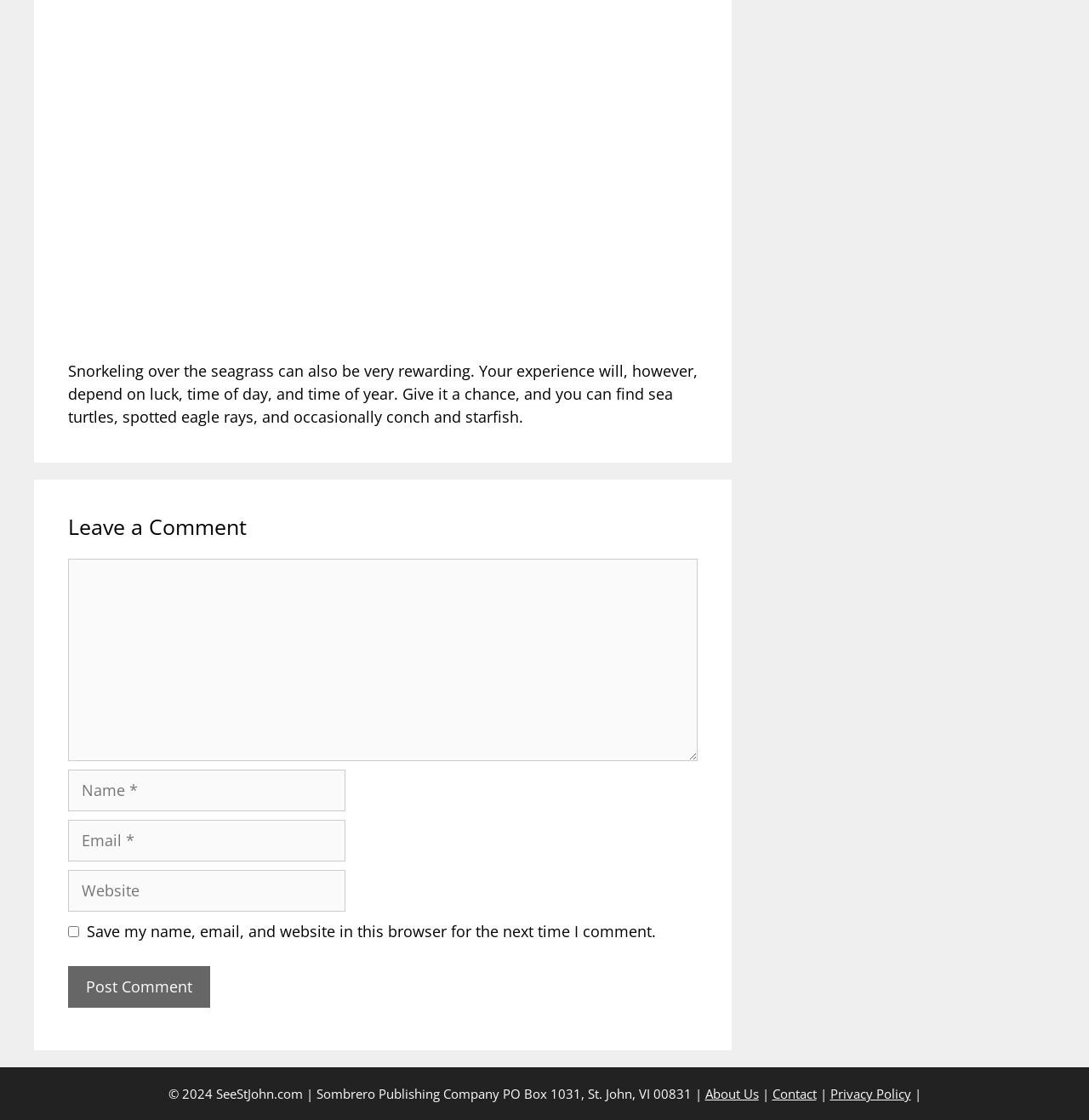Locate the bounding box coordinates of the element that should be clicked to fulfill the instruction: "Leave a comment".

[0.062, 0.459, 0.641, 0.484]